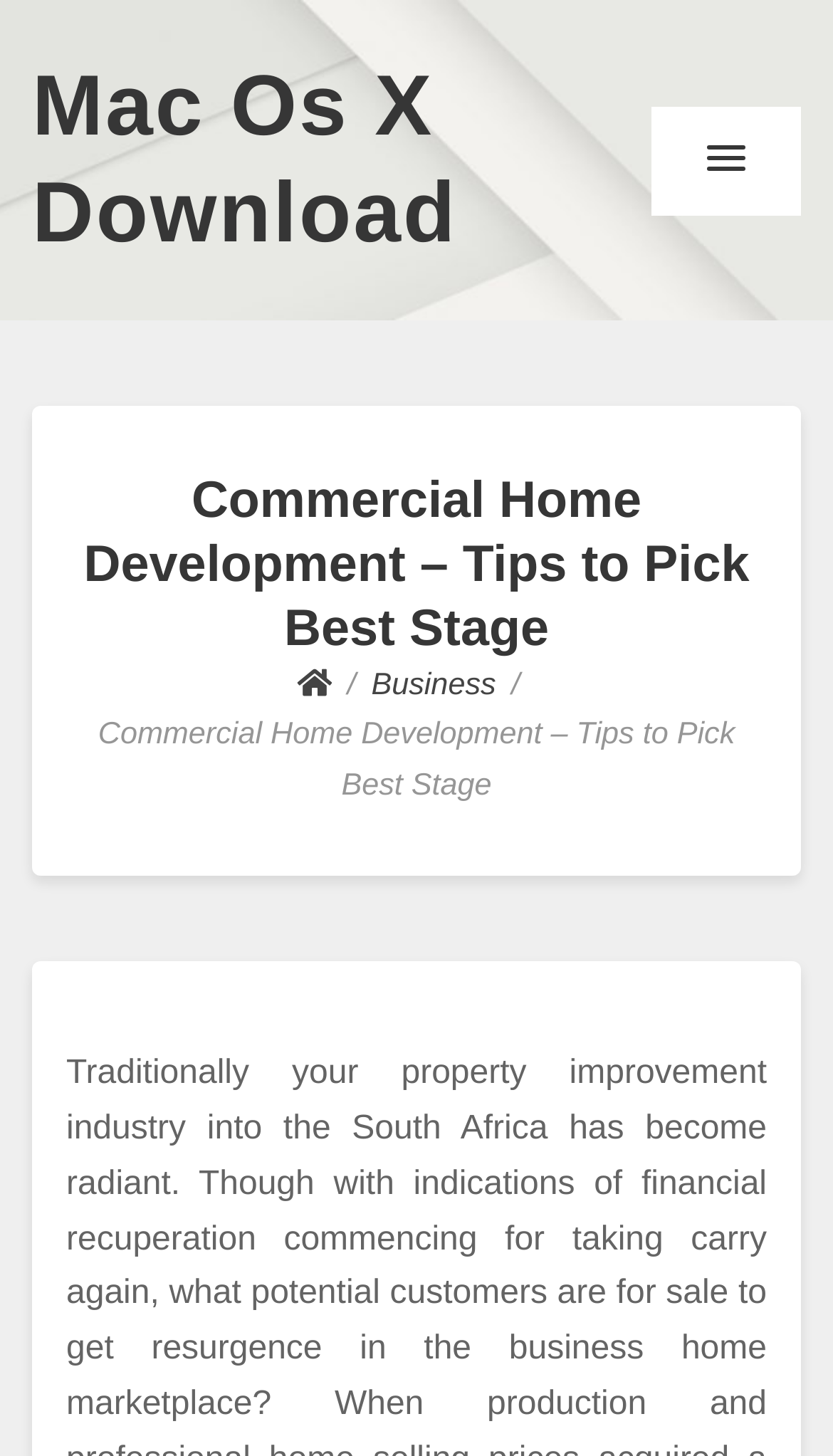Given the element description: "Business", predict the bounding box coordinates of this UI element. The coordinates must be four float numbers between 0 and 1, given as [left, top, right, bottom].

[0.446, 0.459, 0.595, 0.483]